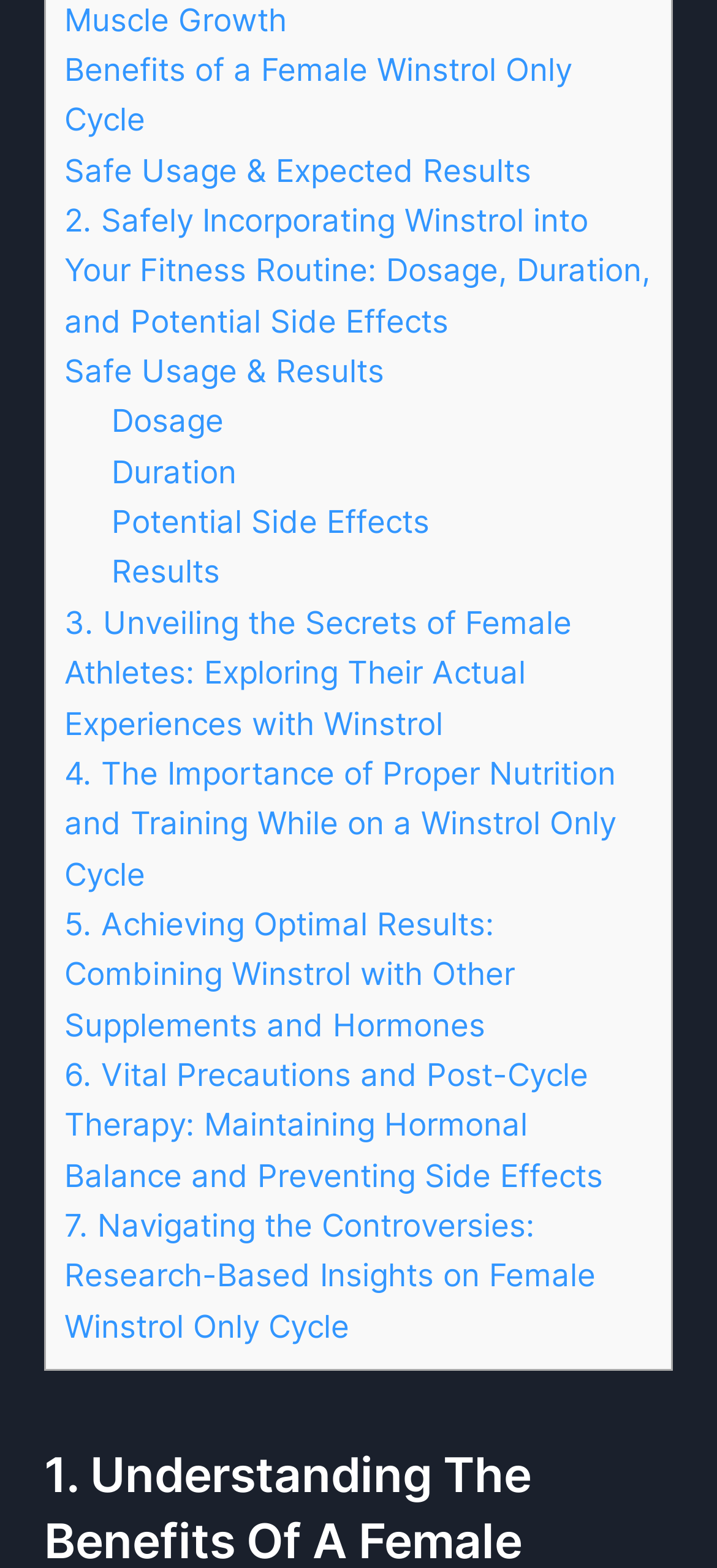Identify the bounding box coordinates for the region to click in order to carry out this instruction: "Learn about 'Vital Precautions and Post-Cycle Therapy: Maintaining Hormonal Balance and Preventing Side Effects'". Provide the coordinates using four float numbers between 0 and 1, formatted as [left, top, right, bottom].

[0.09, 0.673, 0.841, 0.761]